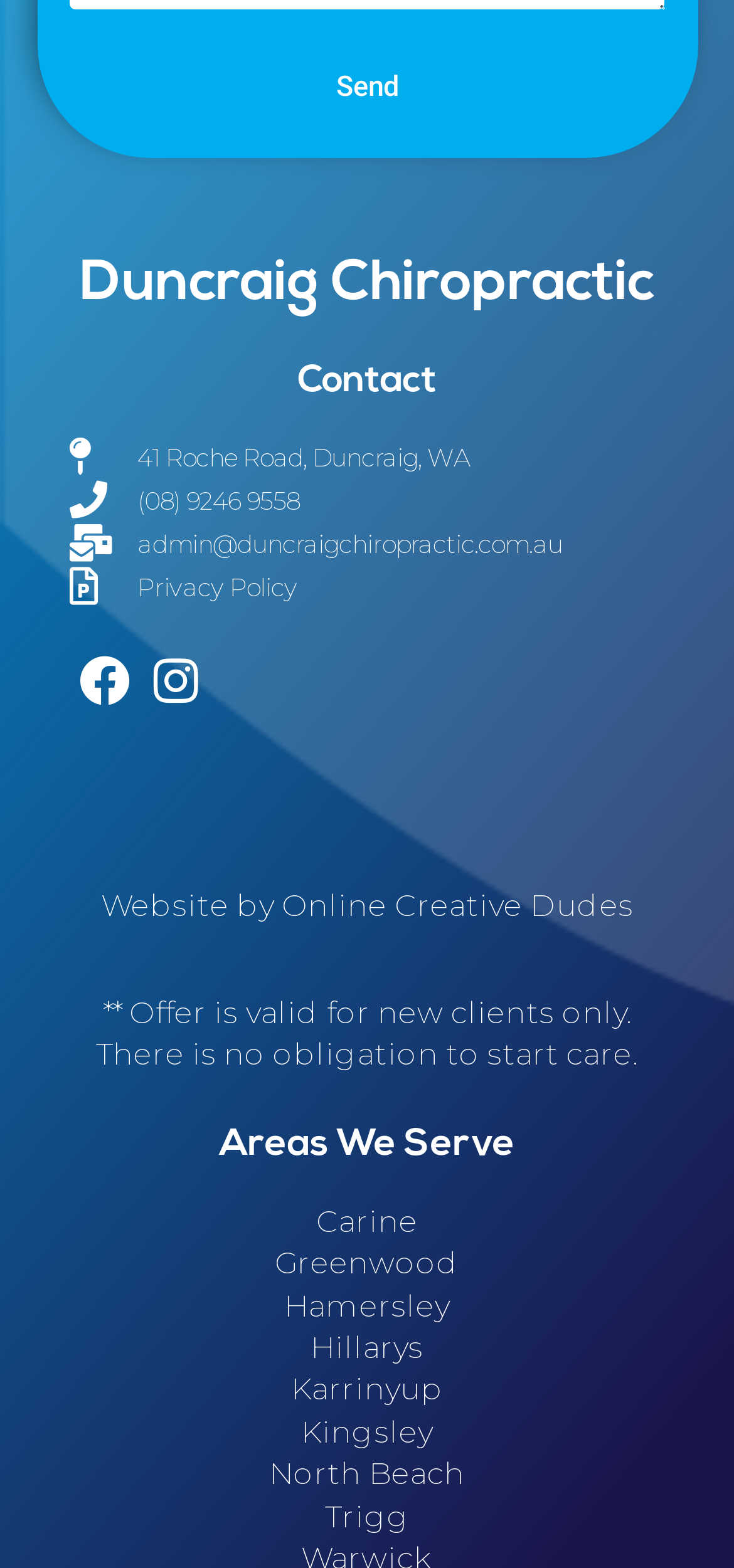Determine the bounding box coordinates of the clickable element necessary to fulfill the instruction: "Check the Areas We Serve". Provide the coordinates as four float numbers within the 0 to 1 range, i.e., [left, top, right, bottom].

[0.095, 0.718, 0.905, 0.742]